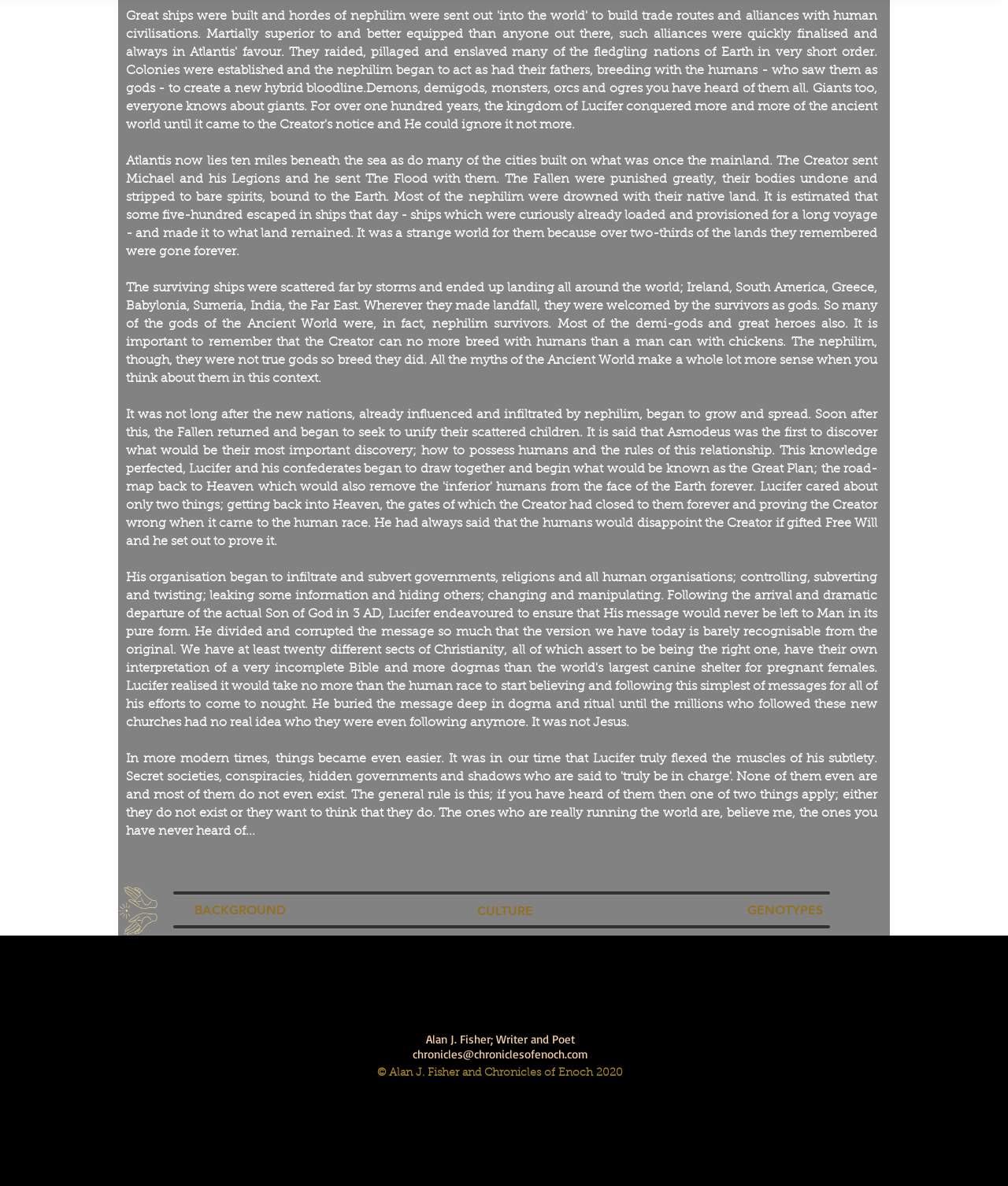Please specify the bounding box coordinates of the region to click in order to perform the following instruction: "Click on the link to Lucifer".

[0.385, 0.513, 0.43, 0.523]